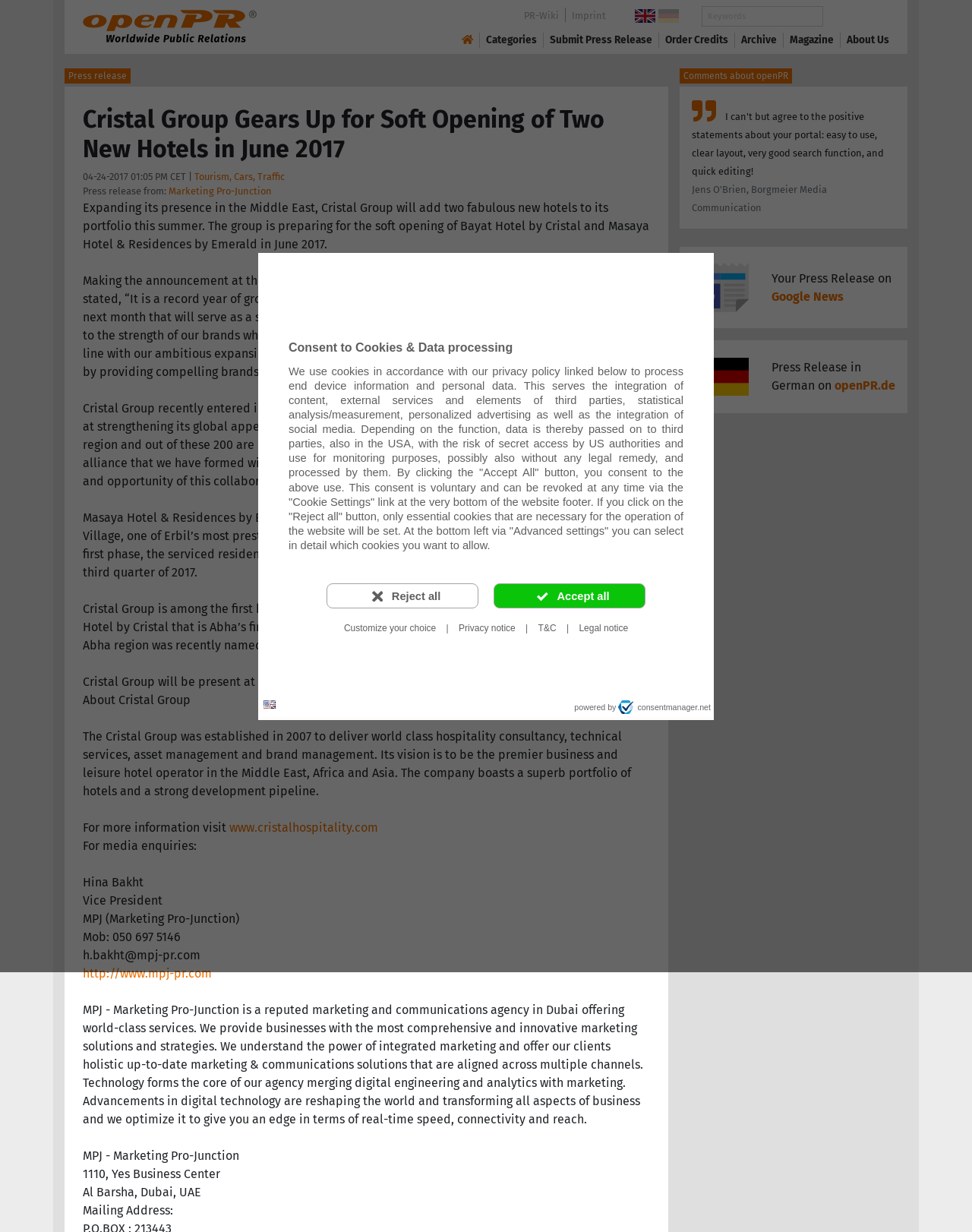Please determine the bounding box coordinates of the element's region to click for the following instruction: "Click the openPR Logo".

[0.085, 0.015, 0.265, 0.027]